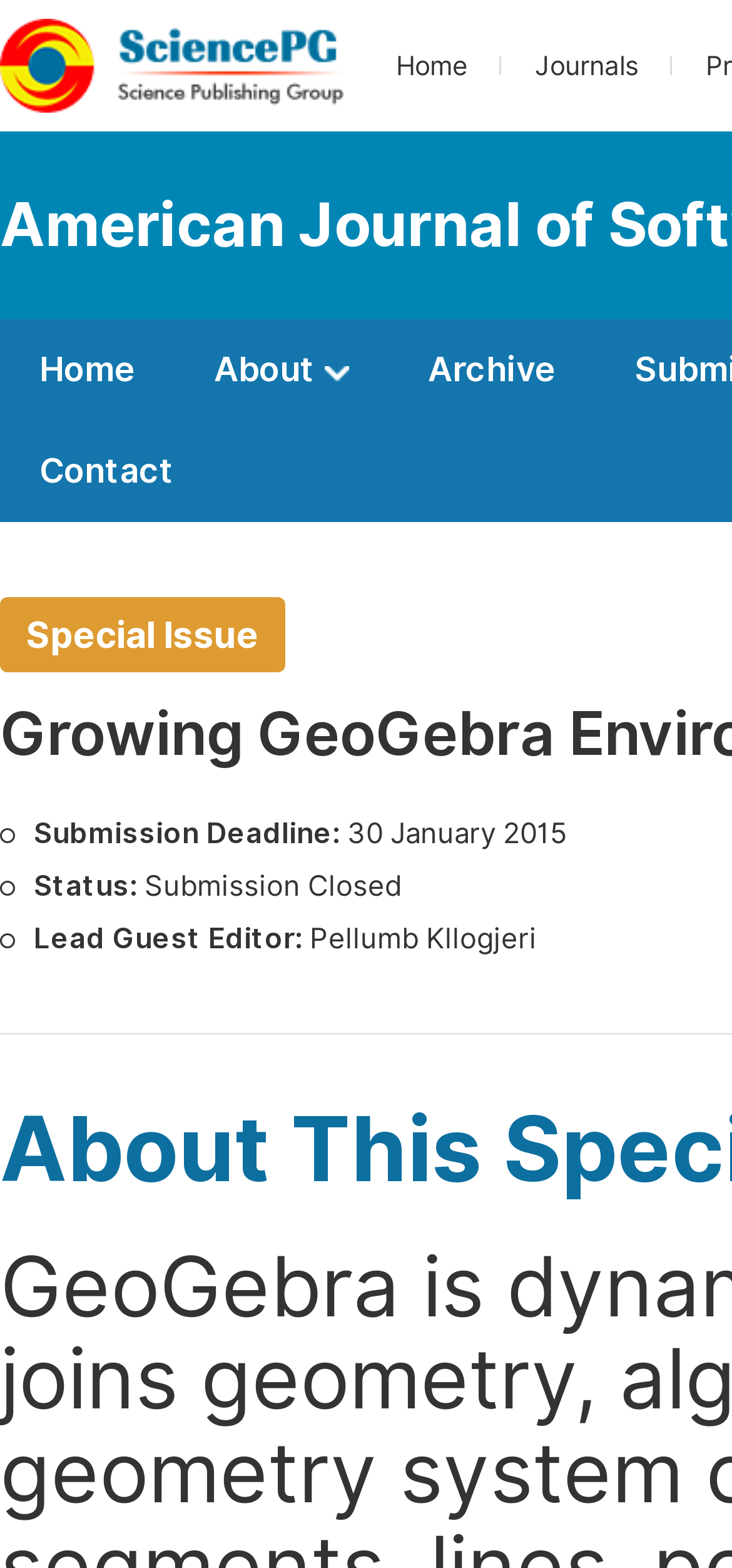What is the submission deadline?
Identify the answer in the screenshot and reply with a single word or phrase.

30 January 2015